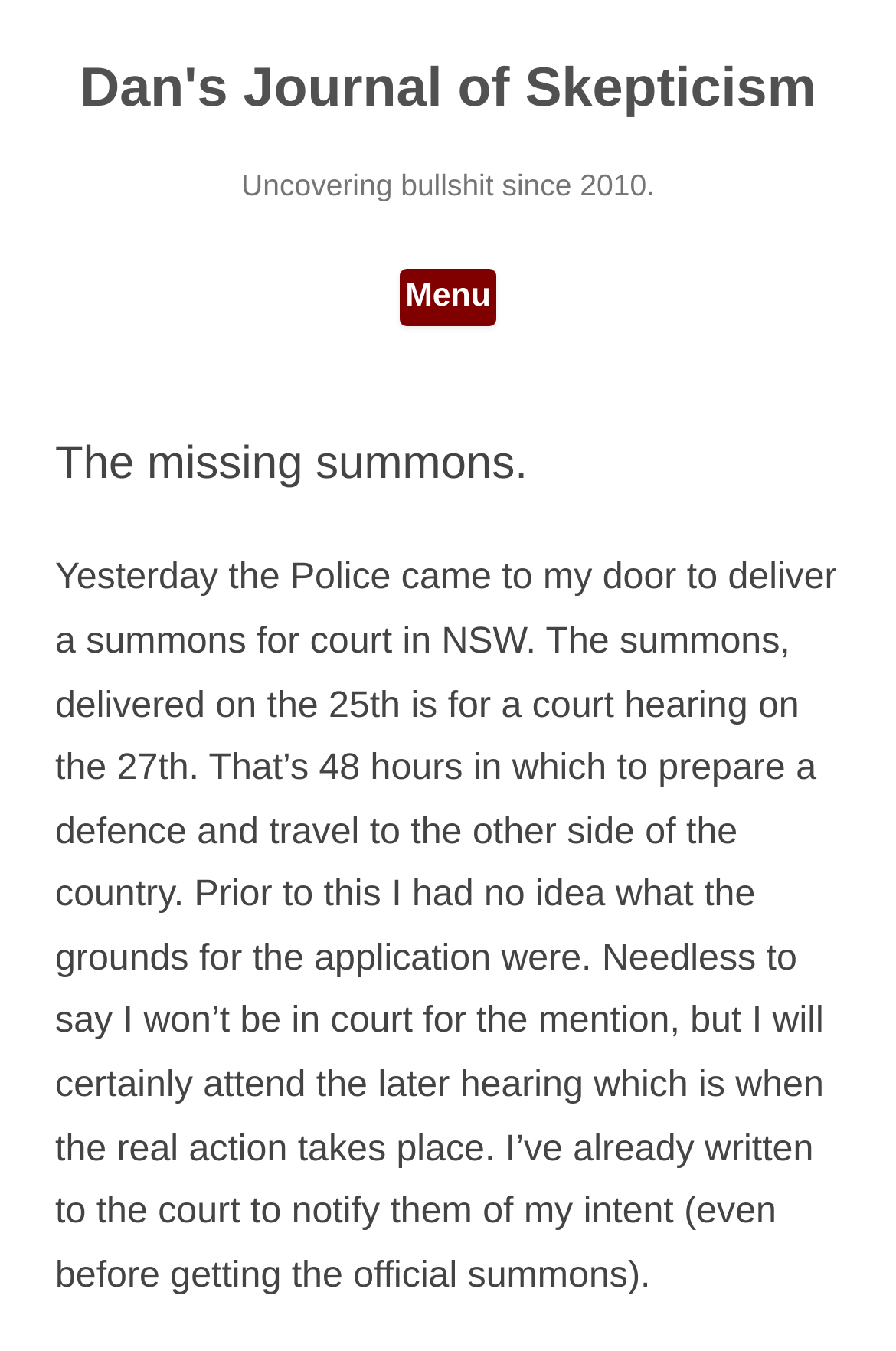Given the webpage screenshot, identify the bounding box of the UI element that matches this description: "Skip to content".

[0.554, 0.199, 0.874, 0.226]